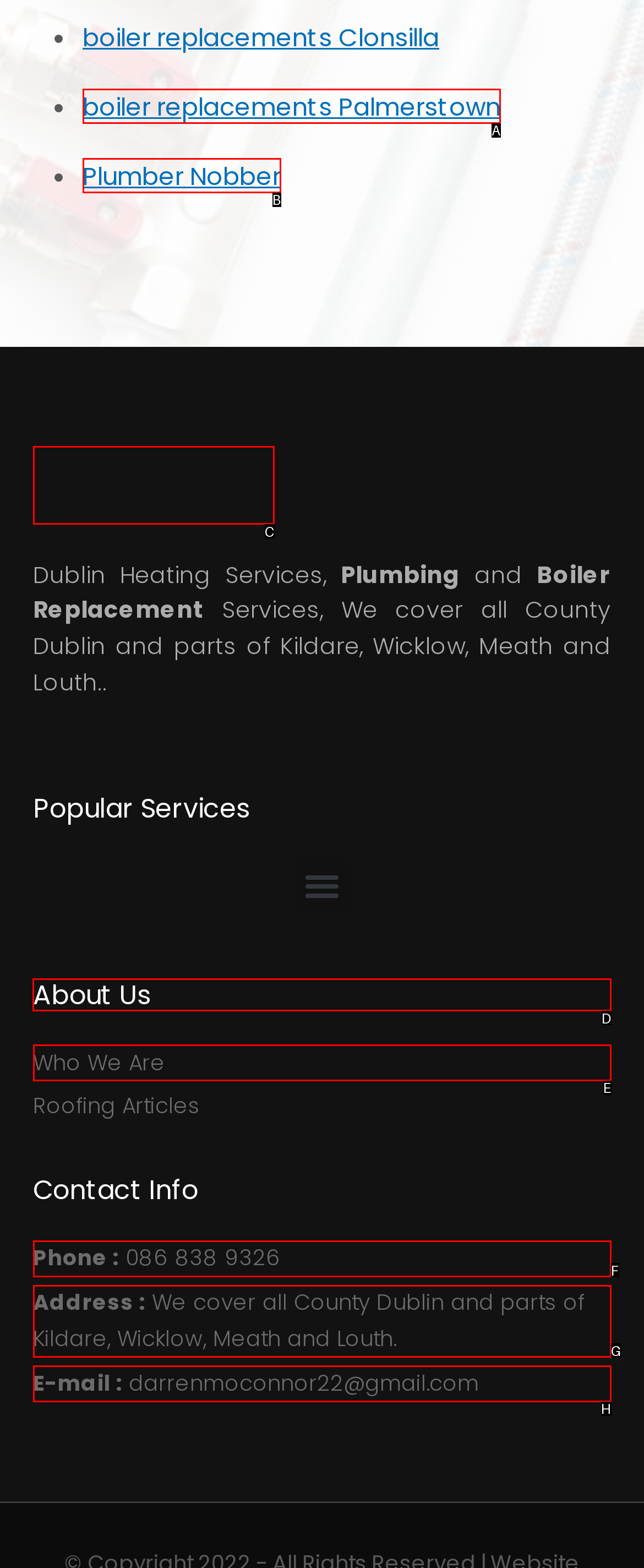Identify the correct UI element to click on to achieve the task: Click the LOG IN button. Provide the letter of the appropriate element directly from the available choices.

None